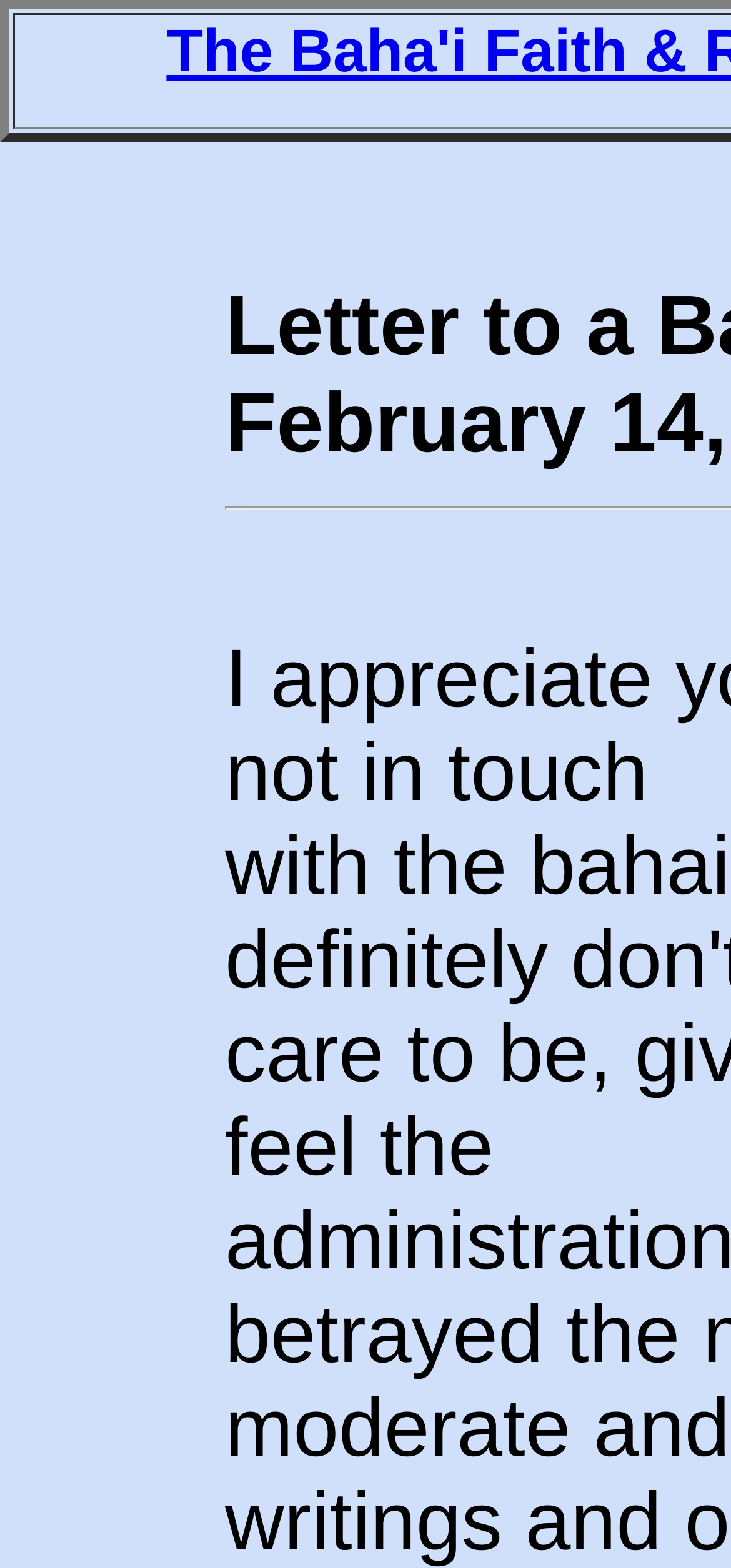Please extract the title of the webpage.

The Baha'i Faith & Religious Freedom of Conscience